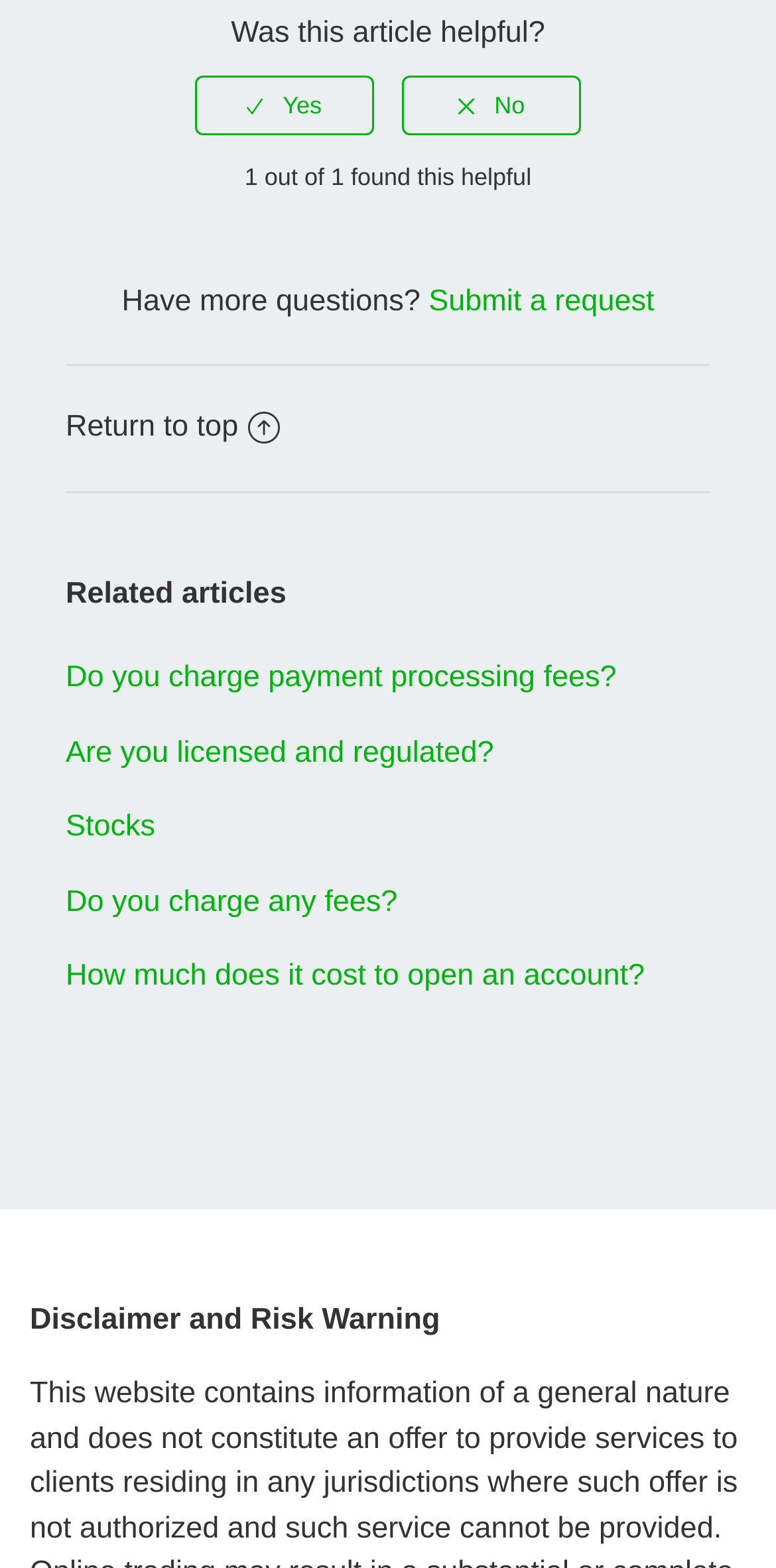Please find the bounding box coordinates of the element that needs to be clicked to perform the following instruction: "View related article about stocks". The bounding box coordinates should be four float numbers between 0 and 1, represented as [left, top, right, bottom].

[0.085, 0.517, 0.2, 0.538]